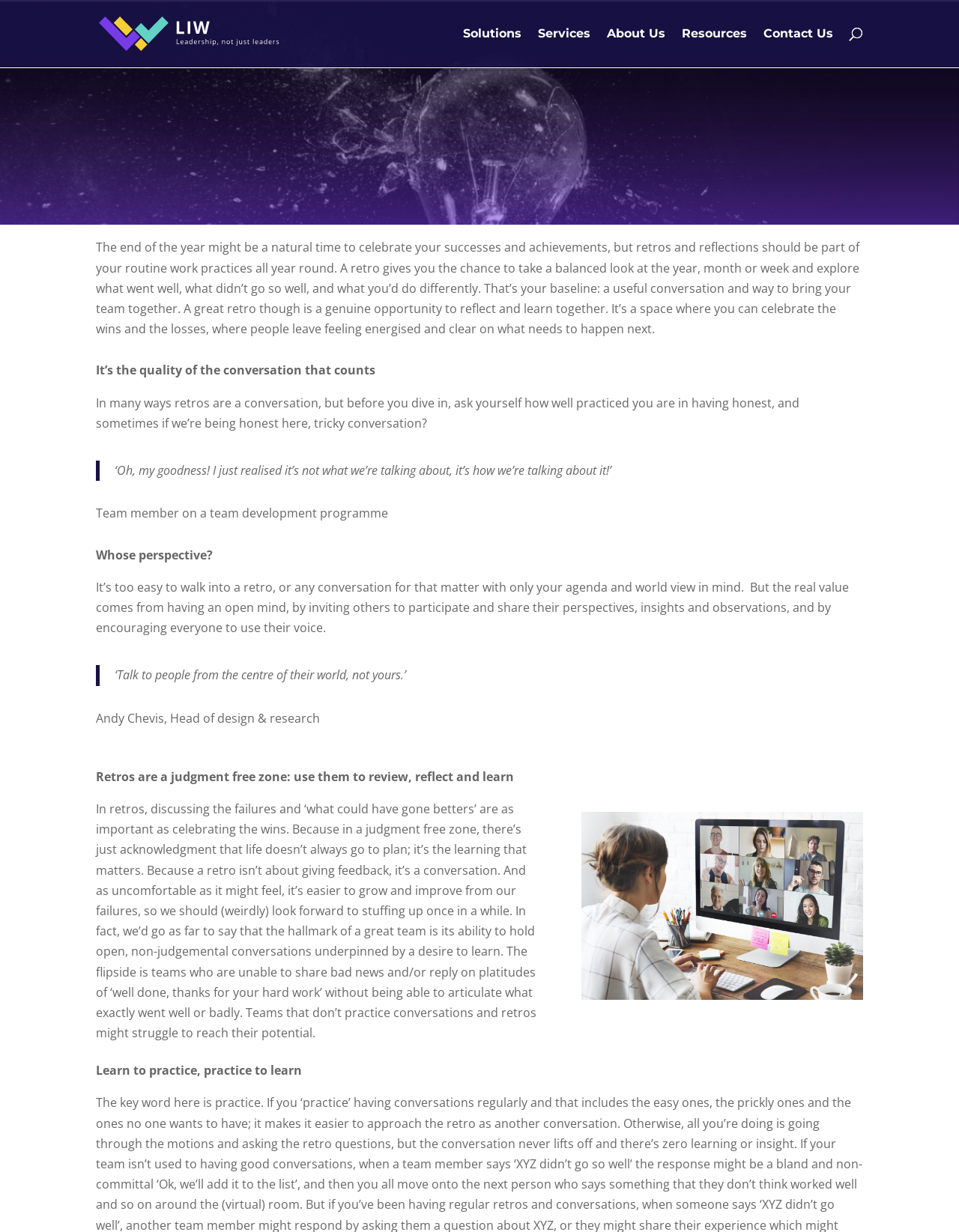Reply to the question with a brief word or phrase: What is the date mentioned on the webpage?

December 15, 2022